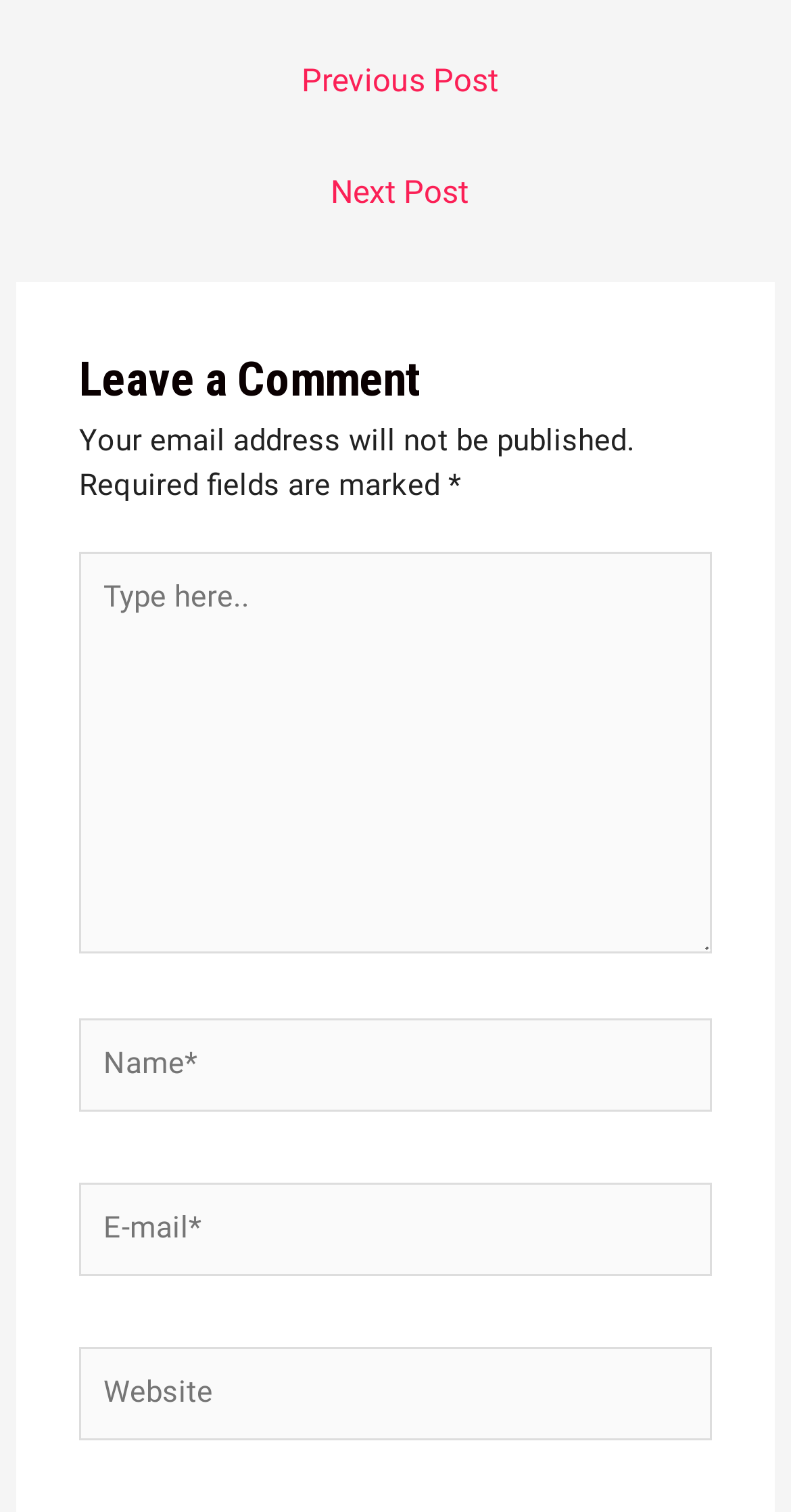How many text boxes are present?
Refer to the screenshot and deliver a thorough answer to the question presented.

There are four text boxes present on the webpage, which are for 'Type here..', 'Name*', 'E-mail*', and 'Website' respectively.